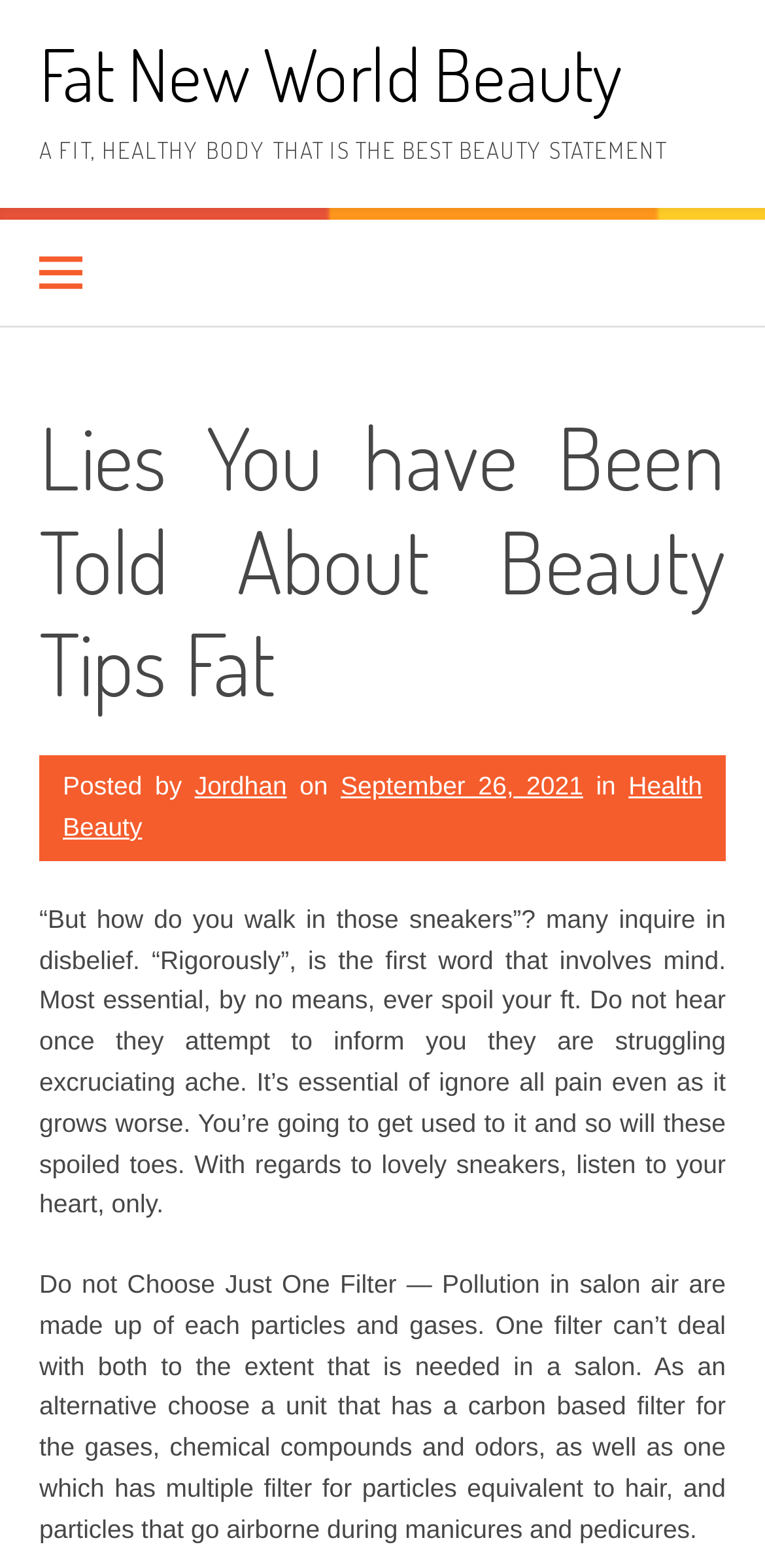Respond with a single word or phrase to the following question:
Who wrote the article?

Jordhan